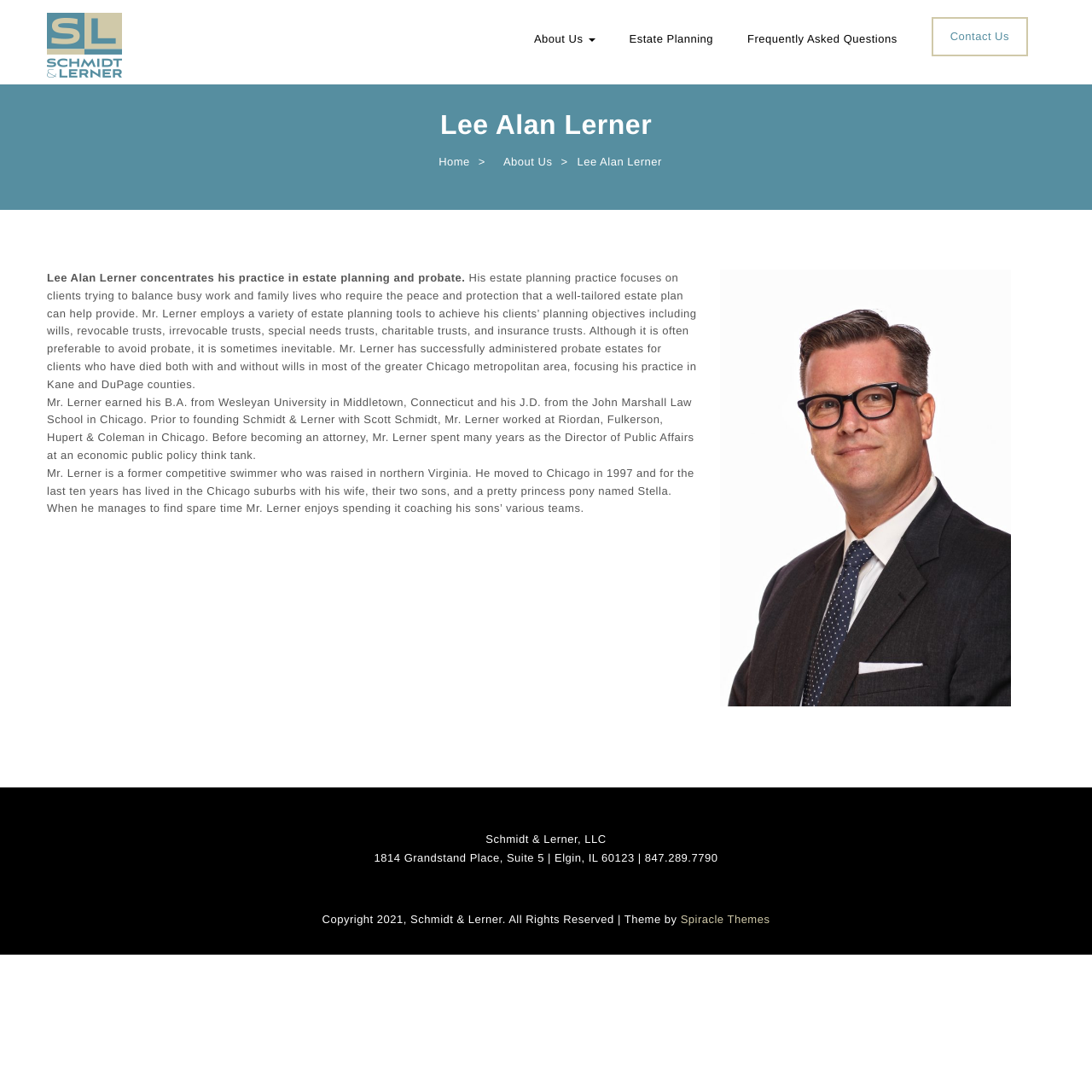Identify the main heading from the webpage and provide its text content.

Lee Alan Lerner